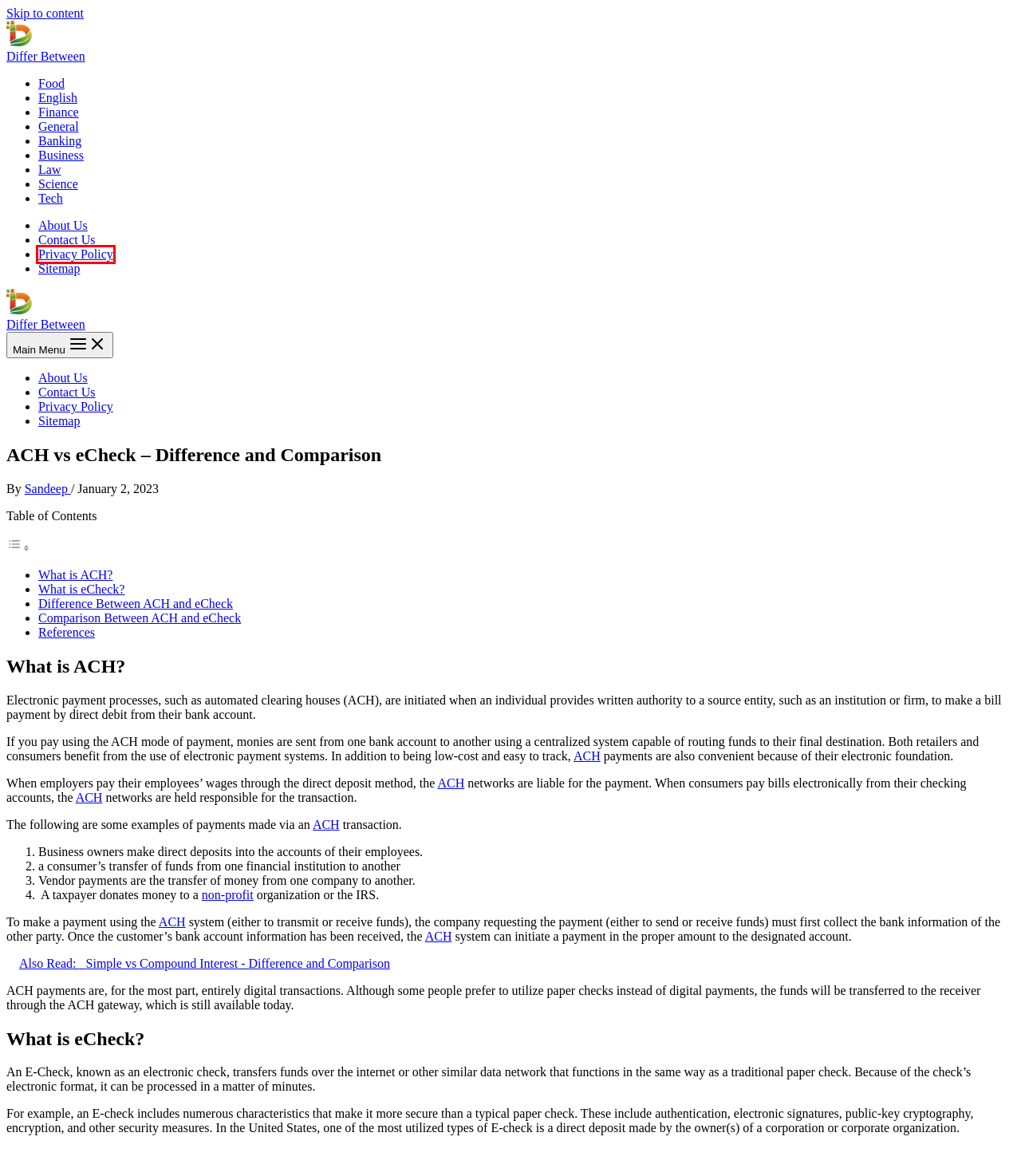Review the screenshot of a webpage that includes a red bounding box. Choose the webpage description that best matches the new webpage displayed after clicking the element within the bounding box. Here are the candidates:
A. Tech - Differ Between
B. Privacy Policy - Differ Between
C. About Us - Differ Between
D. Law - Differ Between
E. Finance - Differ Between
F. Differ Between - All That Difference Between
G. ABA vs ACH Routing Numbers – Difference and Comparison - Differ Between
H. ACH vs RTGS – Difference and Comparison - Differ Between

B